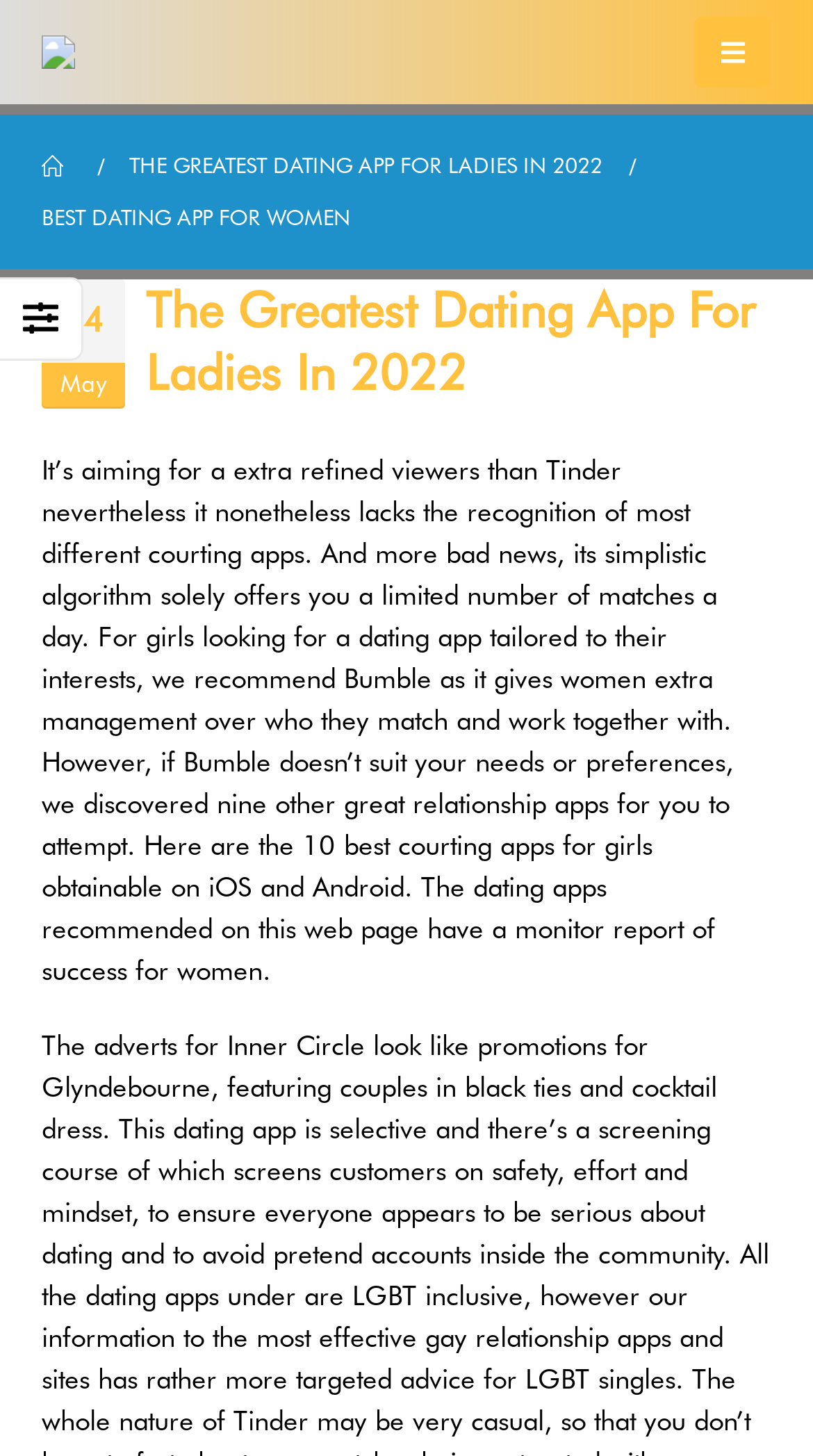For the given element description title="Valhalla Vitality -", determine the bounding box coordinates of the UI element. The coordinates should follow the format (top-left x, top-left y, bottom-right x, bottom-right y) and be within the range of 0 to 1.

[0.051, 0.024, 0.308, 0.047]